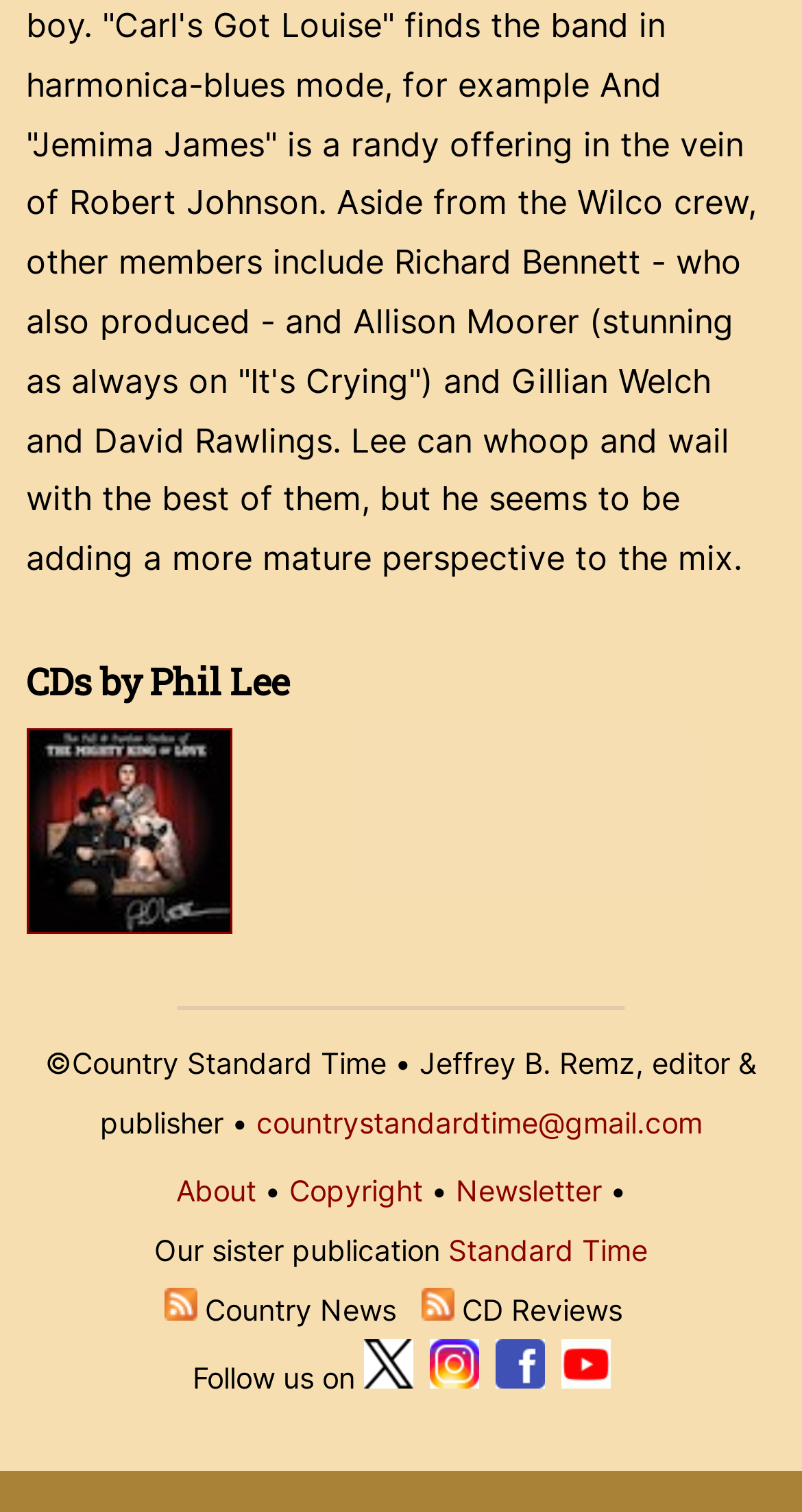Examine the image and give a thorough answer to the following question:
What is the name of the artist on this webpage?

The webpage has a heading 'CDs by Phil Lee' at the top, indicating that the webpage is about the artist Phil Lee.